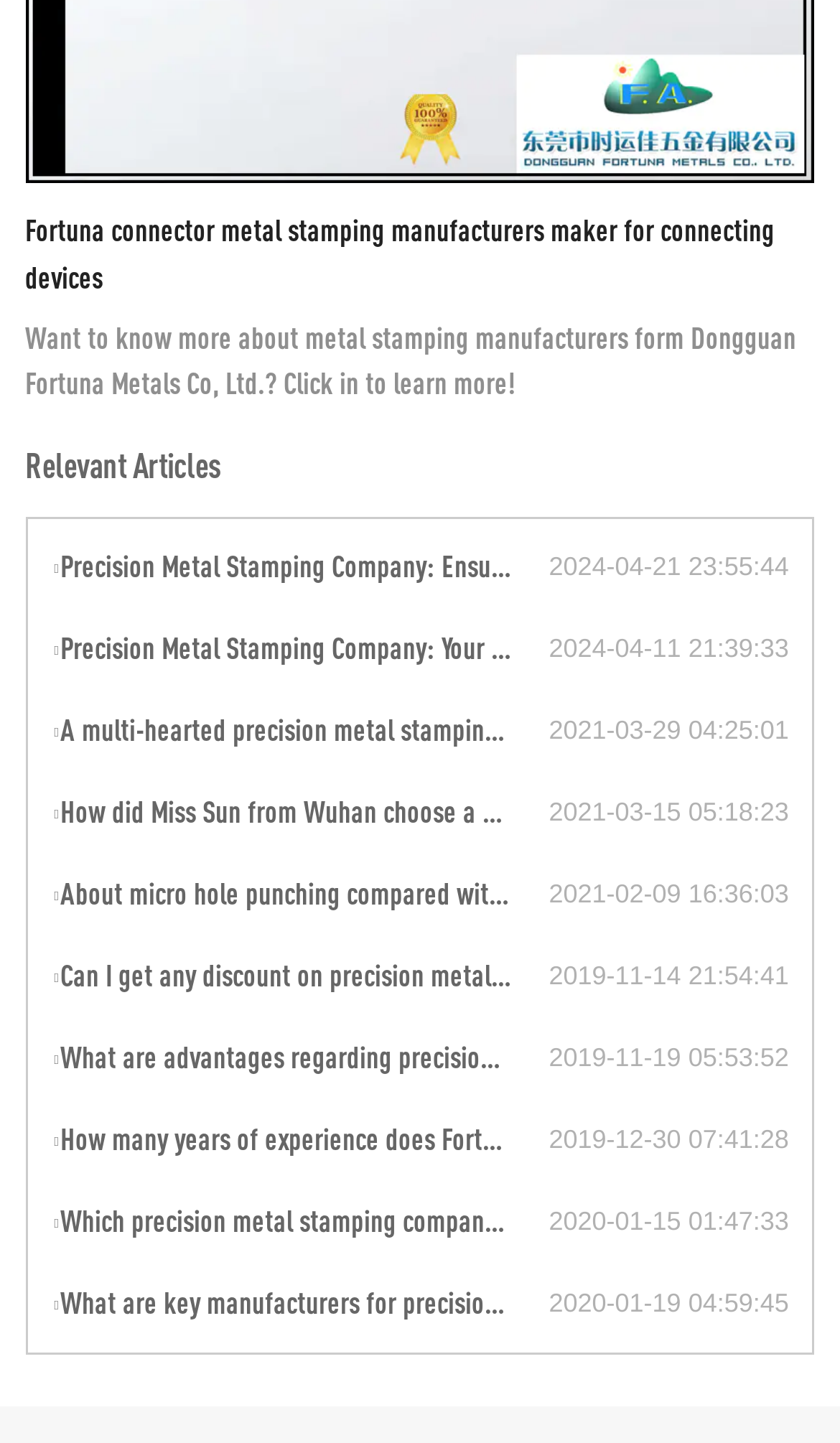Please predict the bounding box coordinates of the element's region where a click is necessary to complete the following instruction: "Explore key manufacturers for precision metal stamping company". The coordinates should be represented by four float numbers between 0 and 1, i.e., [left, top, right, bottom].

[0.061, 0.887, 0.653, 0.921]